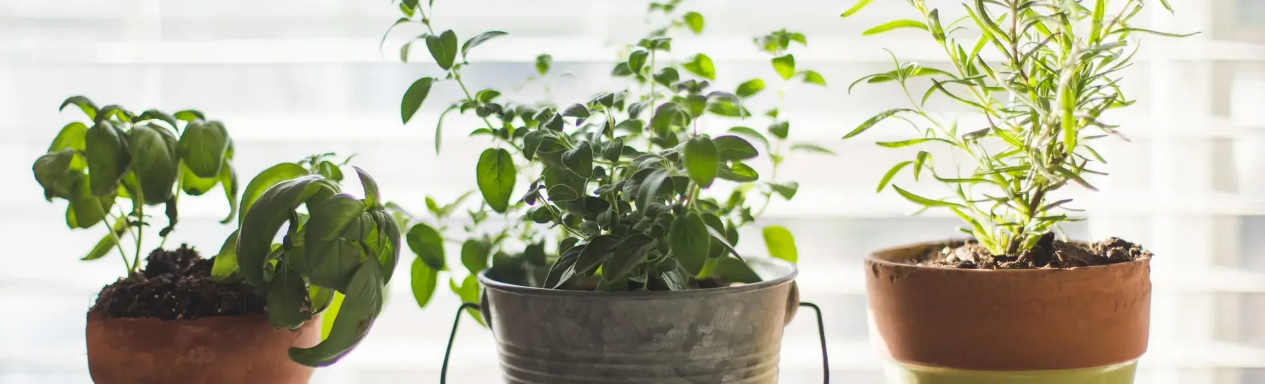Reply to the question with a brief word or phrase: What type of pot is the rosemary in?

Terracotta